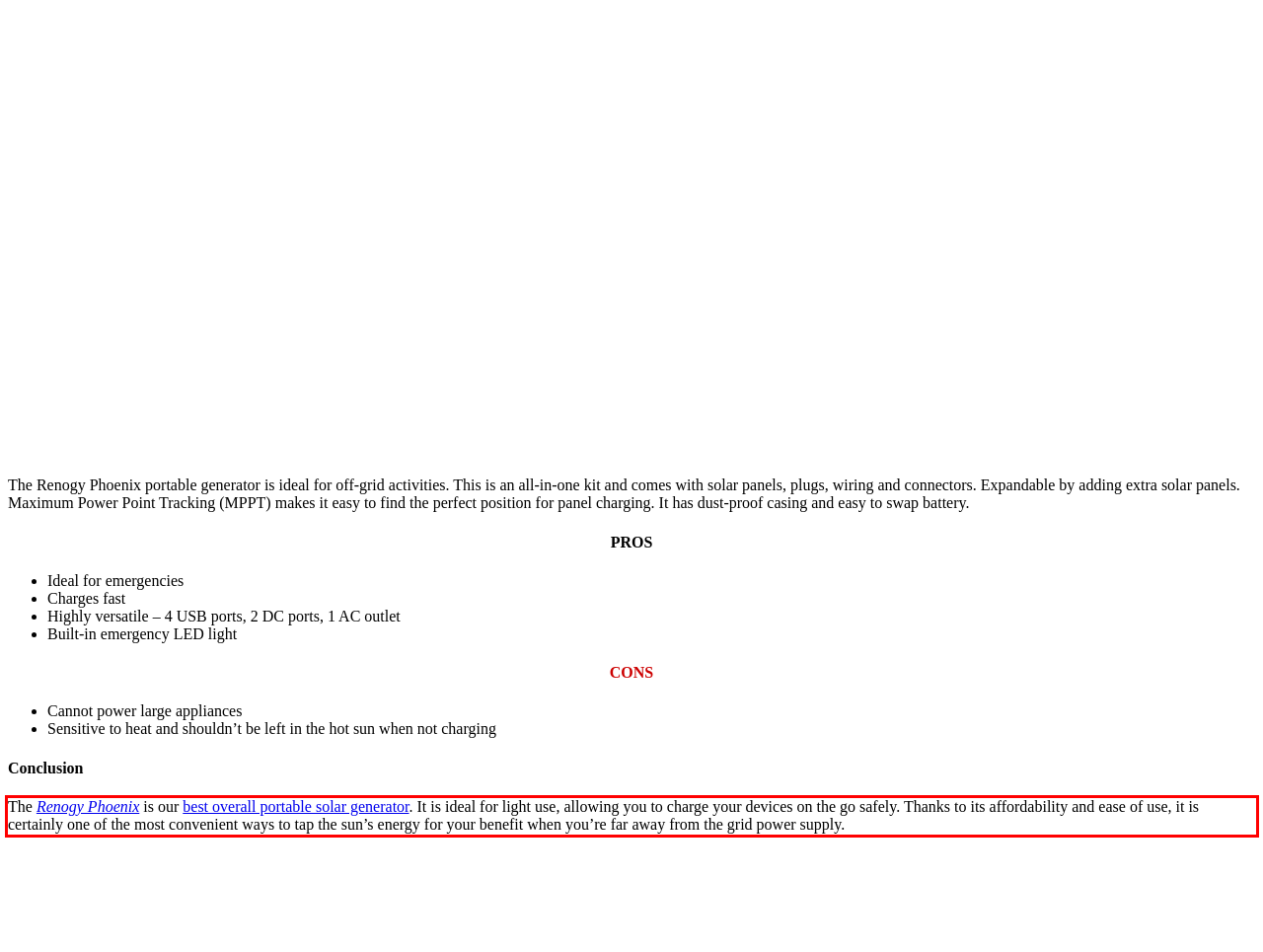Given a screenshot of a webpage containing a red rectangle bounding box, extract and provide the text content found within the red bounding box.

The Renogy Phoenix is our best overall portable solar generator. It is ideal for light use, allowing you to charge your devices on the go safely. Thanks to its affordability and ease of use, it is certainly one of the most convenient ways to tap the sun’s energy for your benefit when you’re far away from the grid power supply.